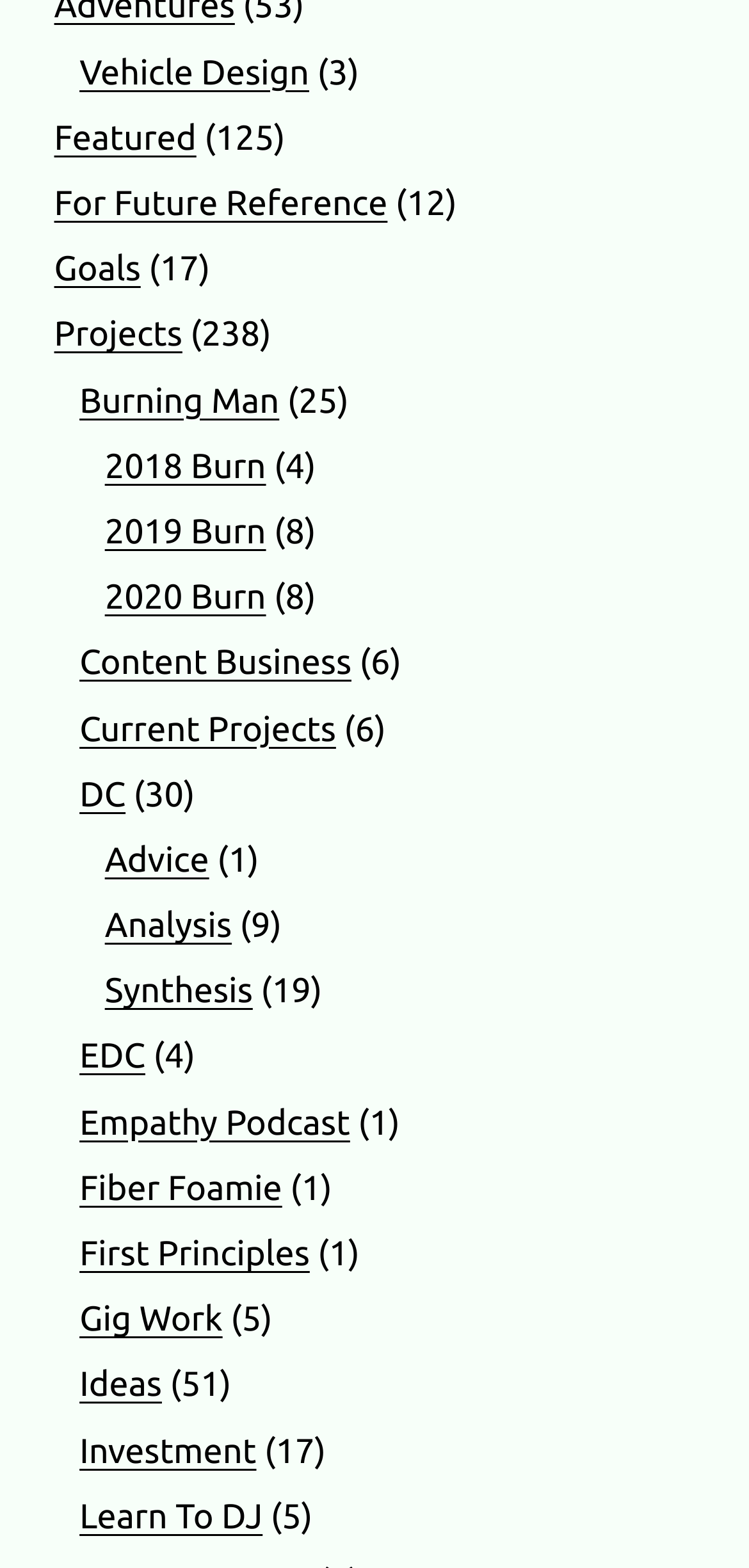Provide the bounding box coordinates for the area that should be clicked to complete the instruction: "View Contact Info".

None